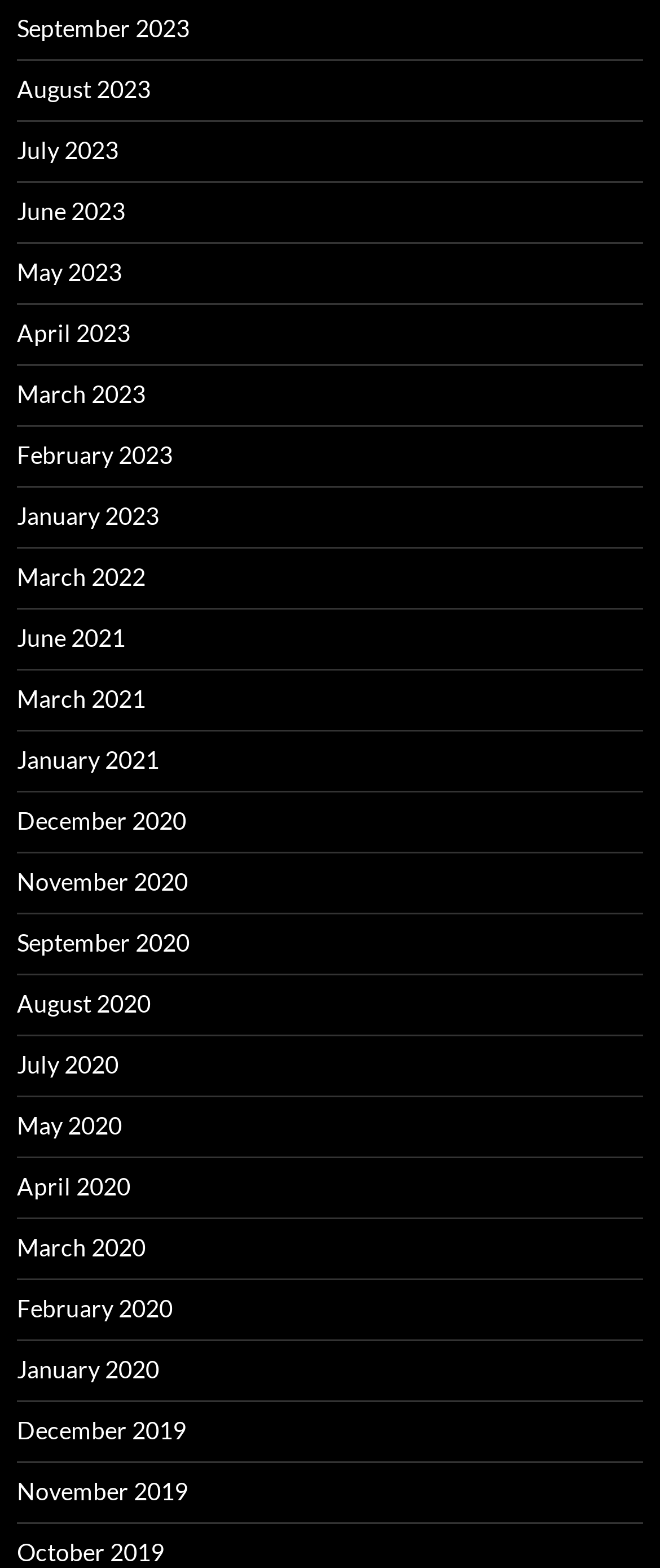Specify the bounding box coordinates of the area to click in order to follow the given instruction: "check November 2019."

[0.026, 0.942, 0.285, 0.96]